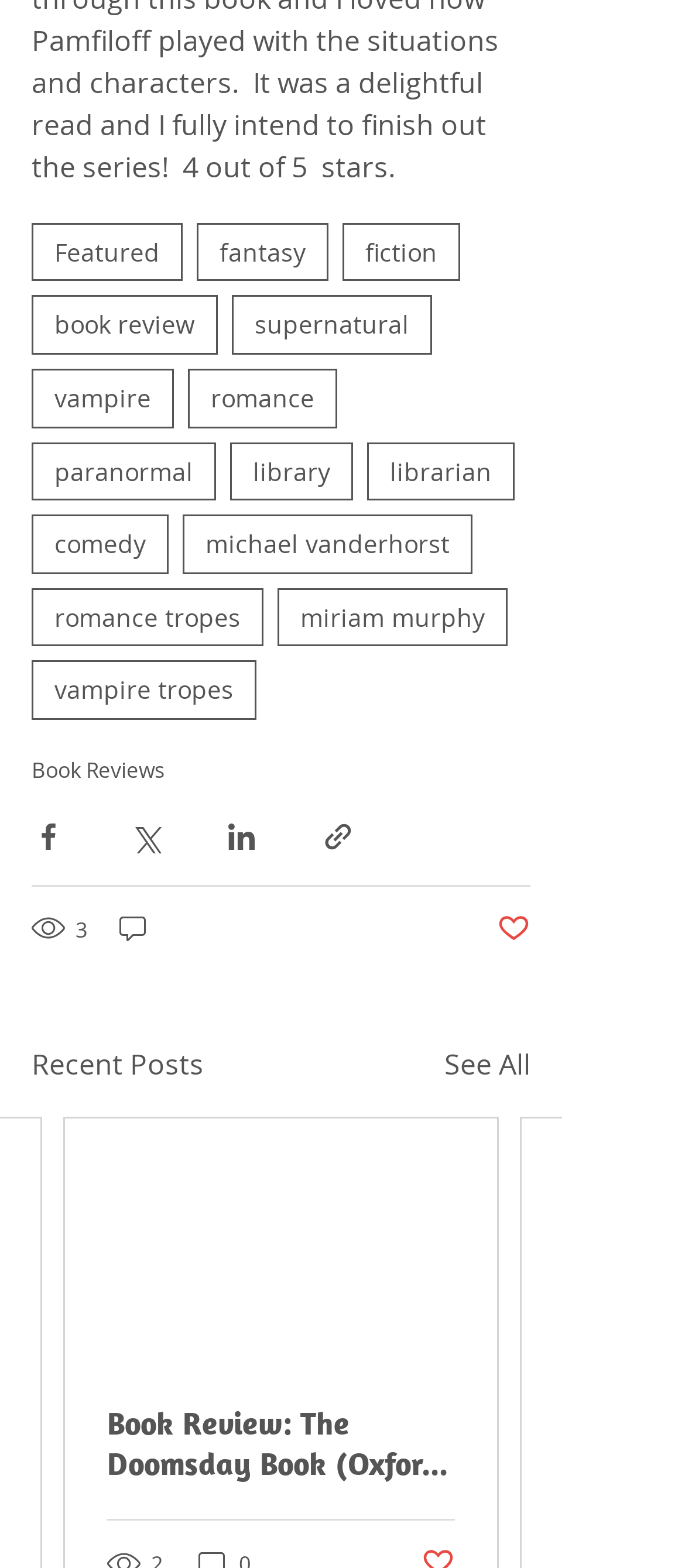Determine the bounding box coordinates of the clickable region to execute the instruction: "Click on the 'Featured' link". The coordinates should be four float numbers between 0 and 1, denoted as [left, top, right, bottom].

[0.046, 0.142, 0.267, 0.18]